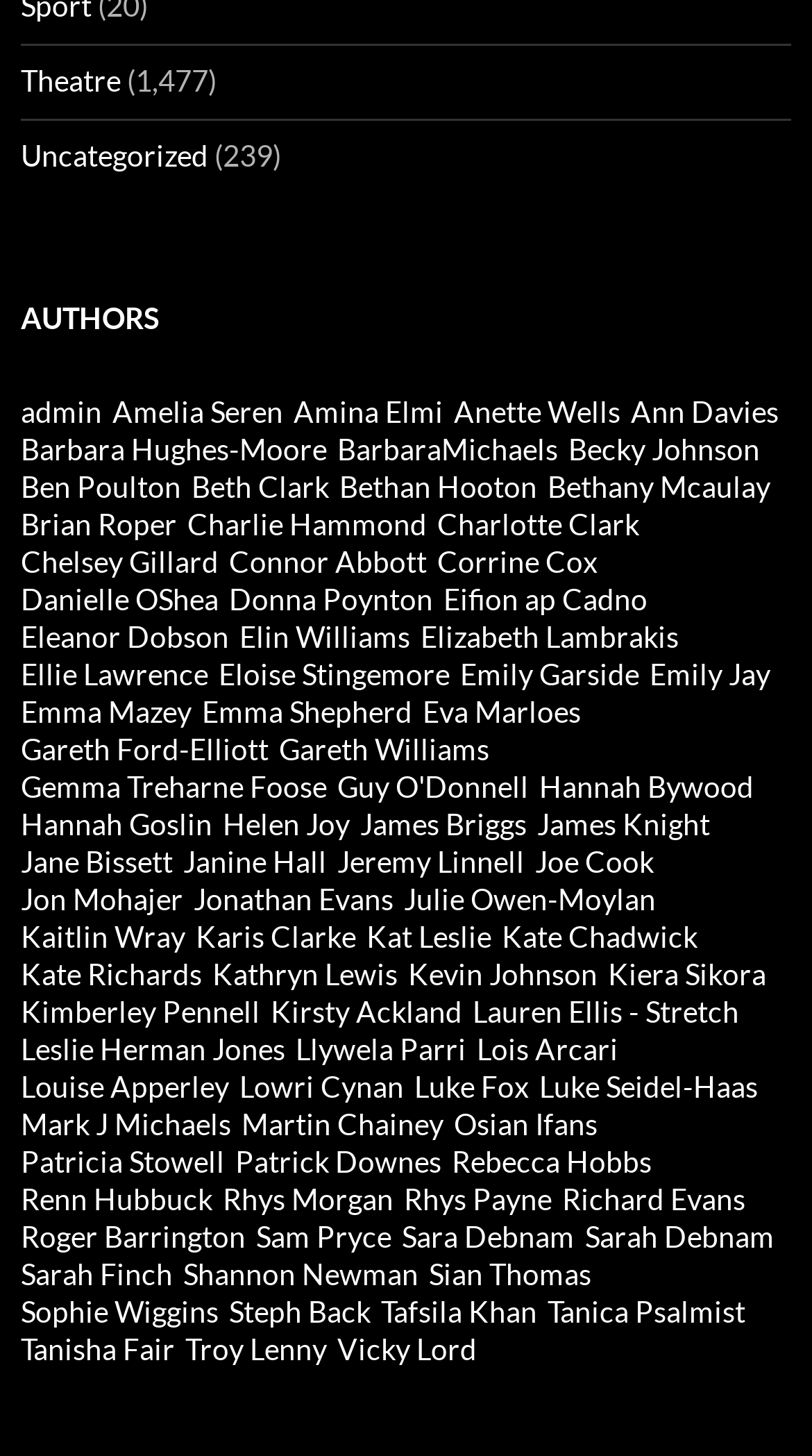Using the provided element description "James Briggs", determine the bounding box coordinates of the UI element.

[0.444, 0.553, 0.649, 0.577]